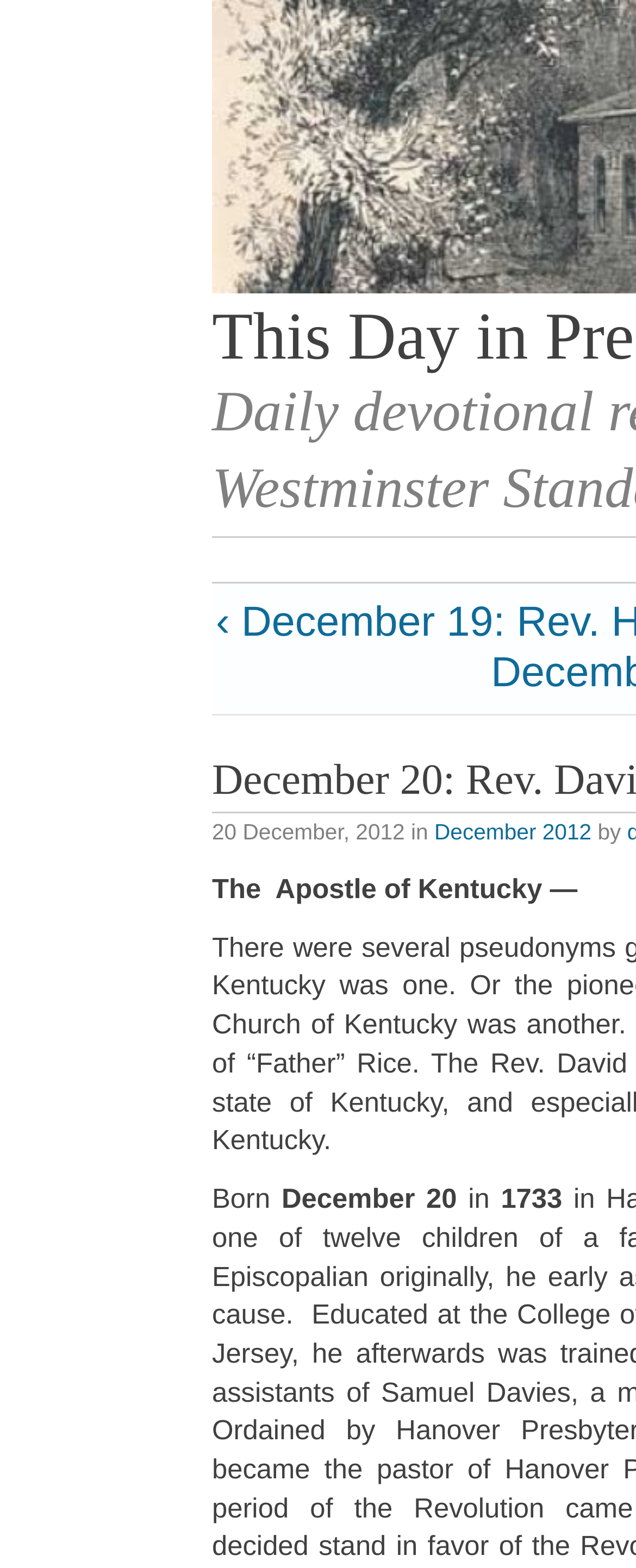When was the subject born?
Kindly give a detailed and elaborate answer to the question.

I found the birthdate by looking at the text below the nickname, which says 'Born December 20 in 1733'. This suggests that Rev. David Rice was born on this specific date.